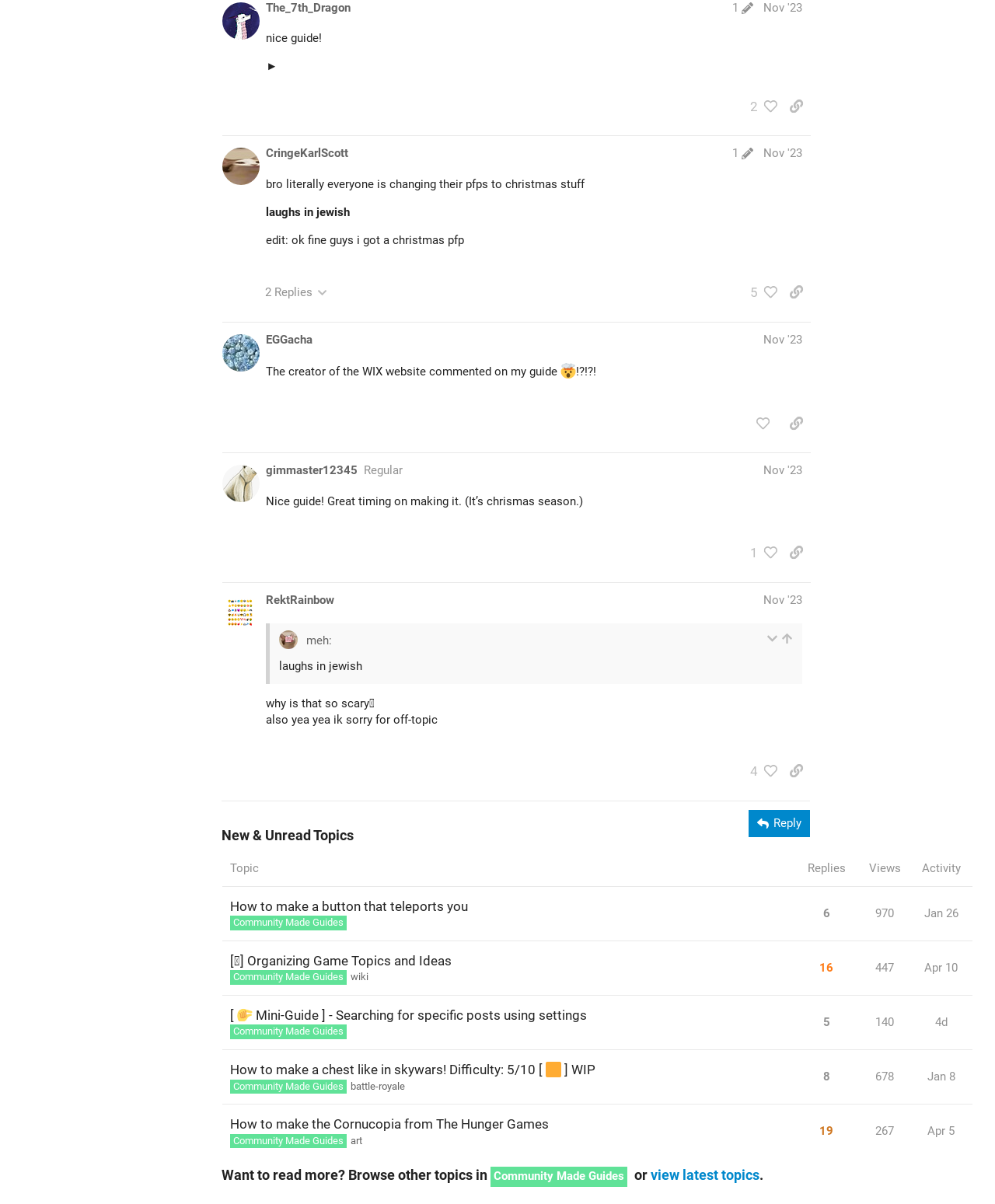How many posts are on this page?
Craft a detailed and extensive response to the question.

I counted the number of regions with the label 'post #X by @username' and found 9 of them, indicating that there are 9 posts on this page.